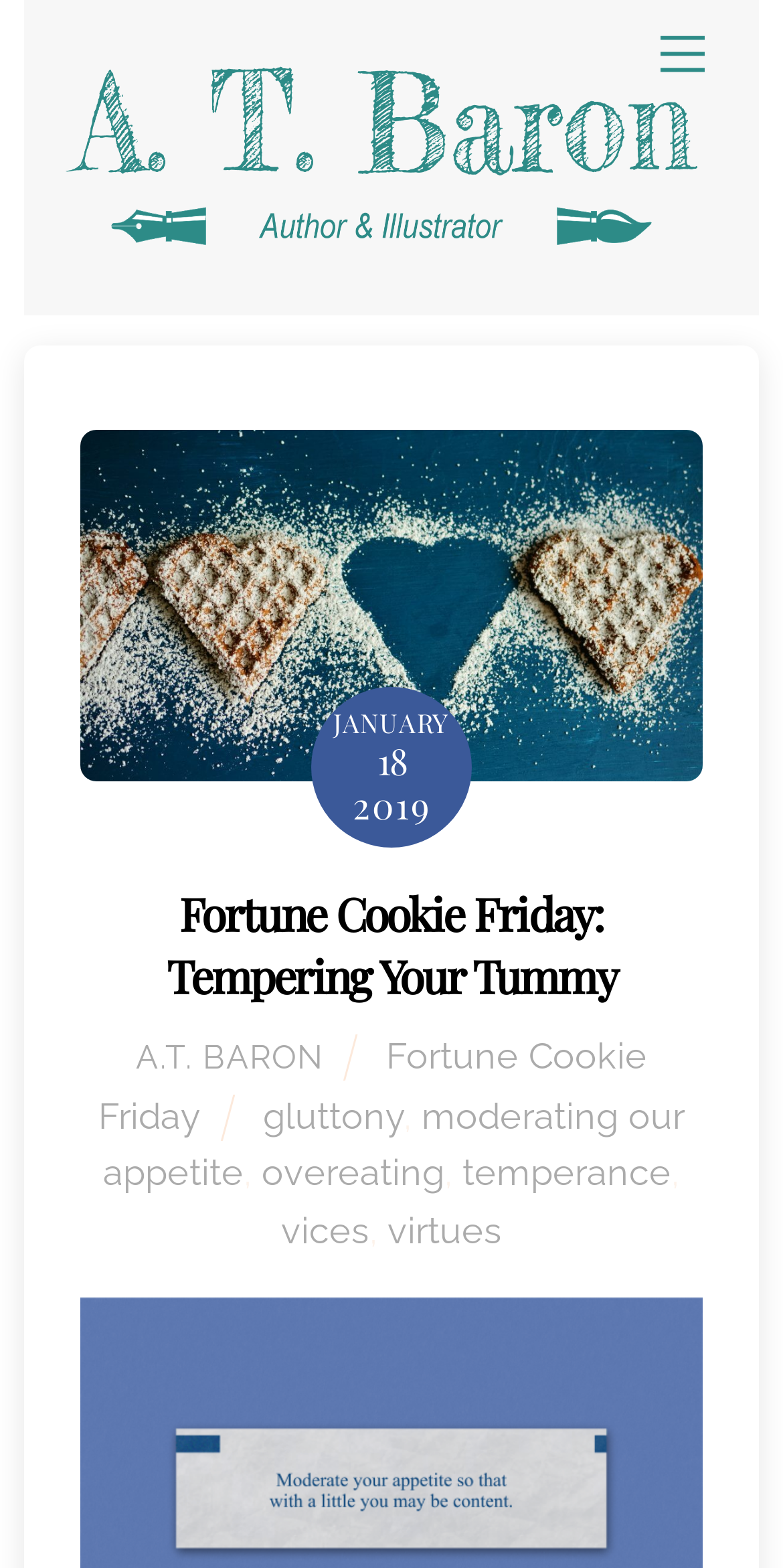What is the category of the post?
Using the image, answer in one word or phrase.

Fortune Cookie Friday